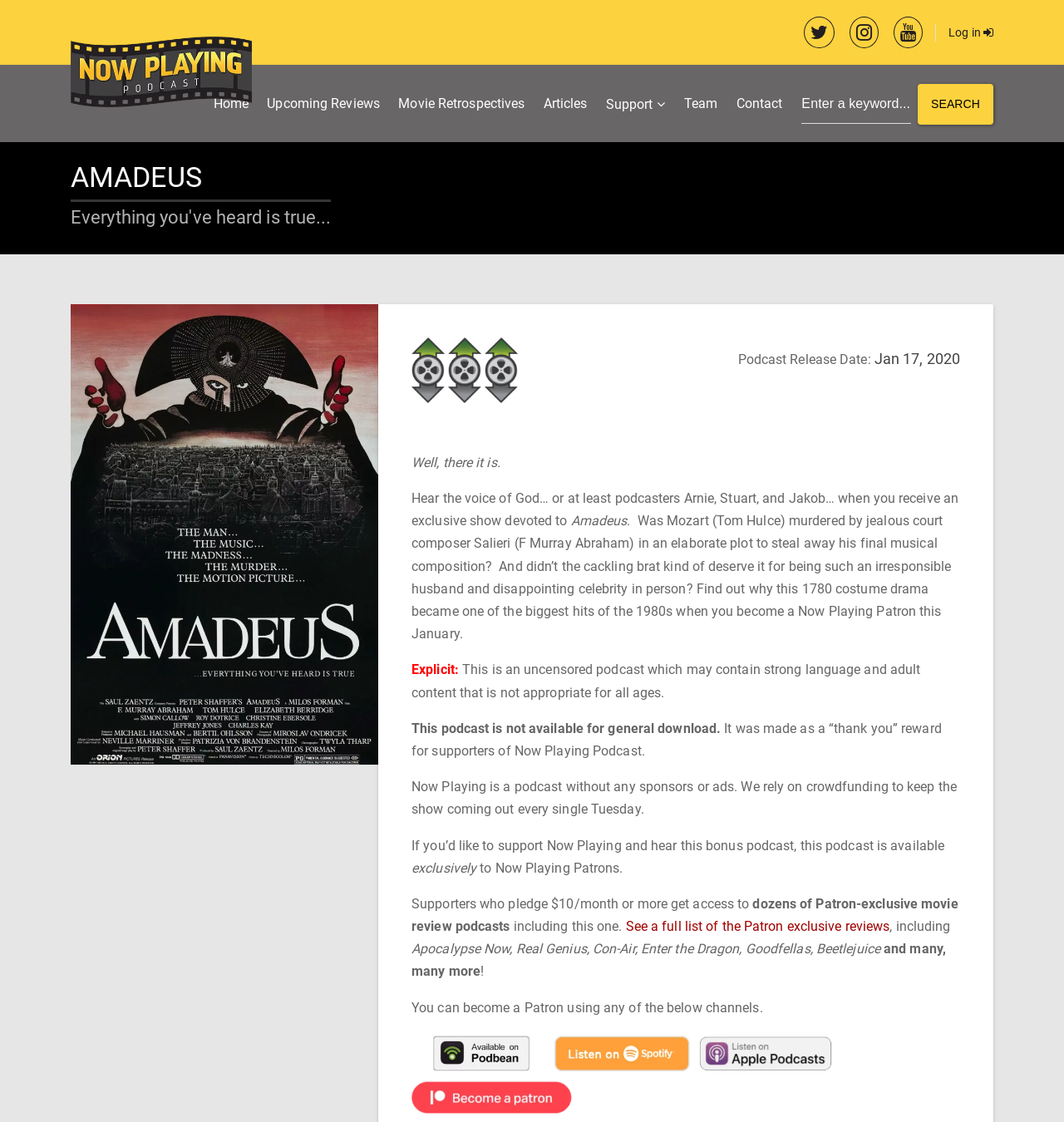Locate the coordinates of the bounding box for the clickable region that fulfills this instruction: "Support Now Playing Podcast".

[0.561, 0.073, 0.634, 0.113]